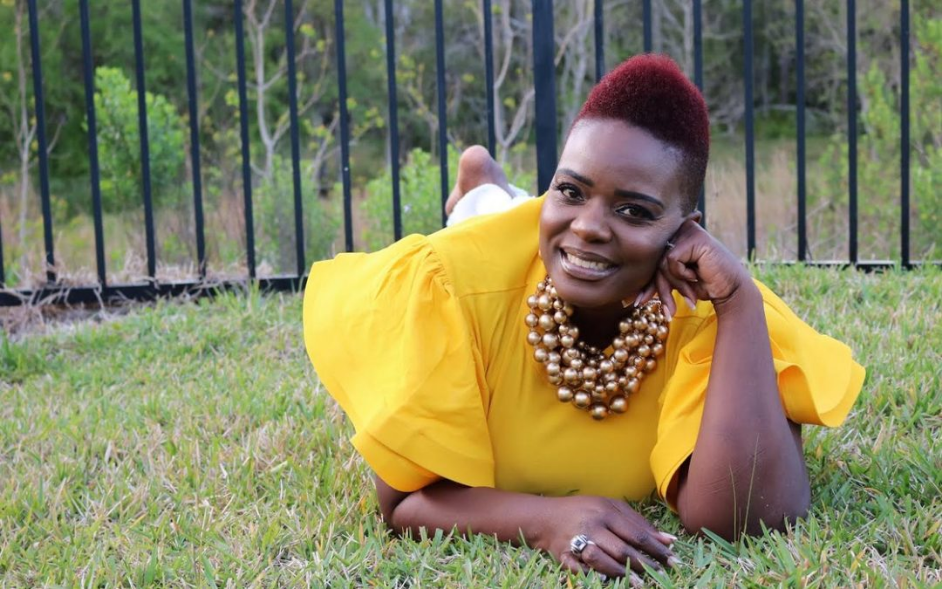What is the woman wearing around her neck?
Refer to the image and provide a one-word or short phrase answer.

Chunky necklace